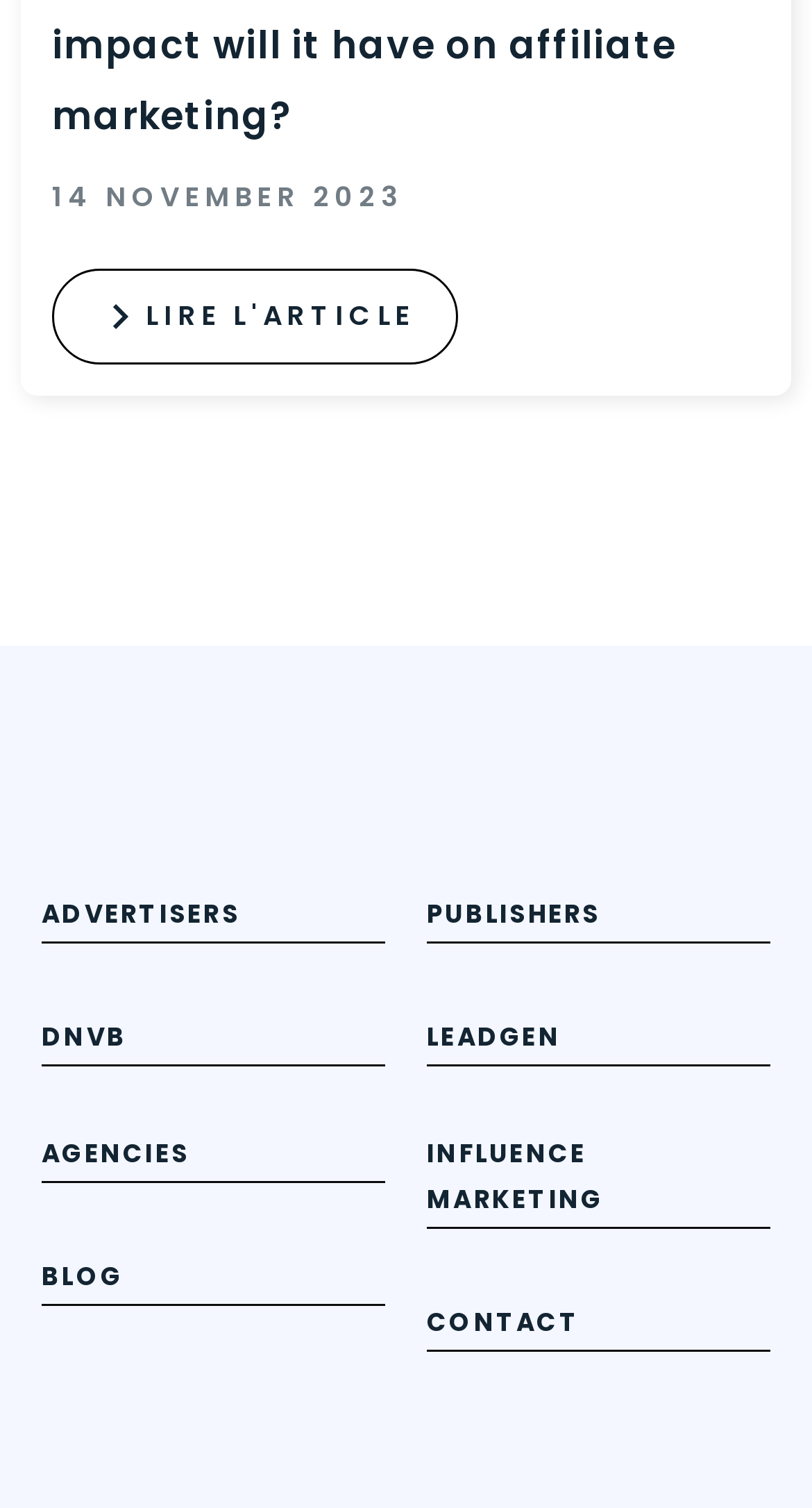Provide the bounding box coordinates for the UI element that is described as: "CONTACT".

[0.526, 0.865, 0.713, 0.889]